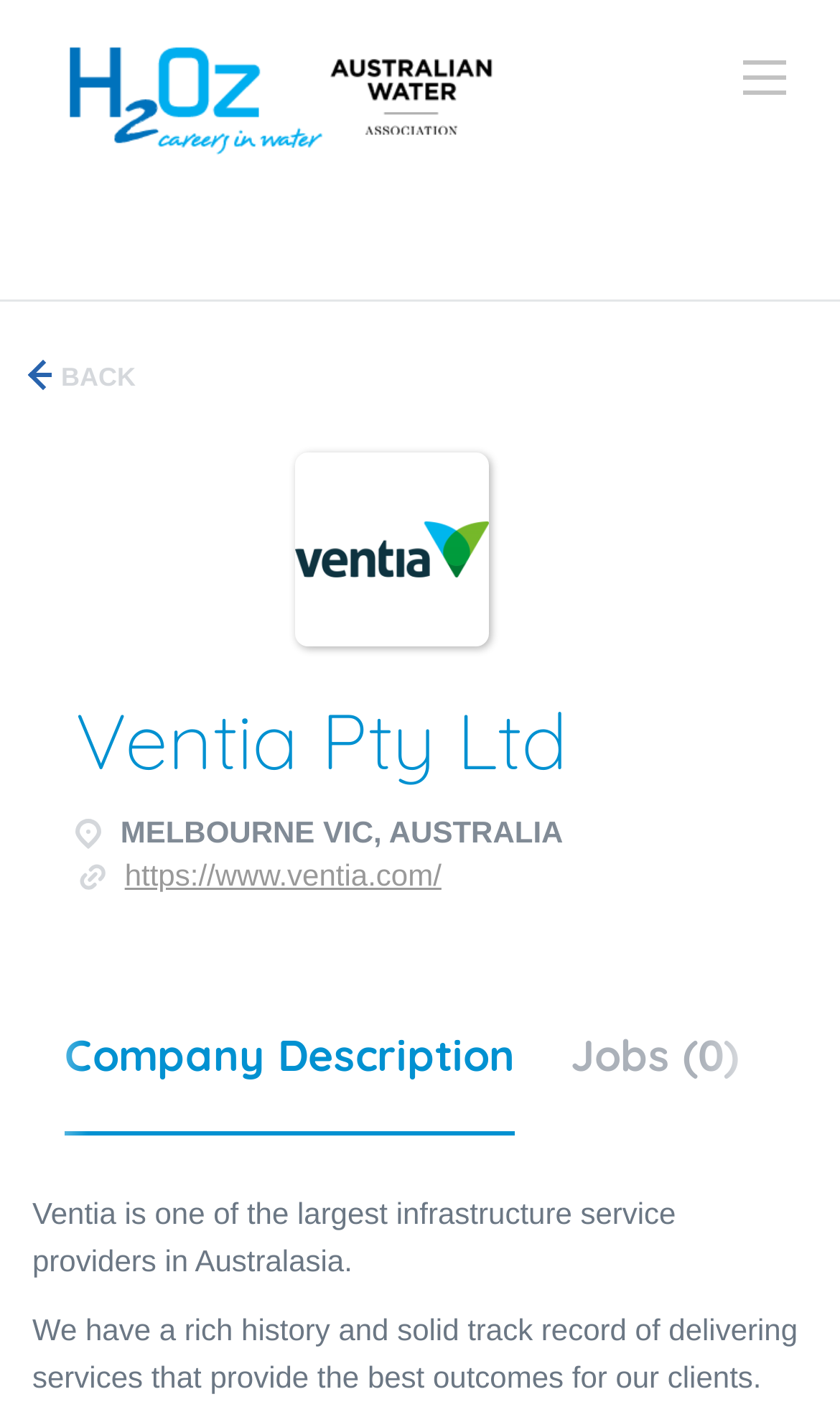Determine the bounding box coordinates for the UI element described. Format the coordinates as (top-left x, top-left y, bottom-right x, bottom-right y) and ensure all values are between 0 and 1. Element description: alt="Lincoln Izaak Walton" title="logo"

None